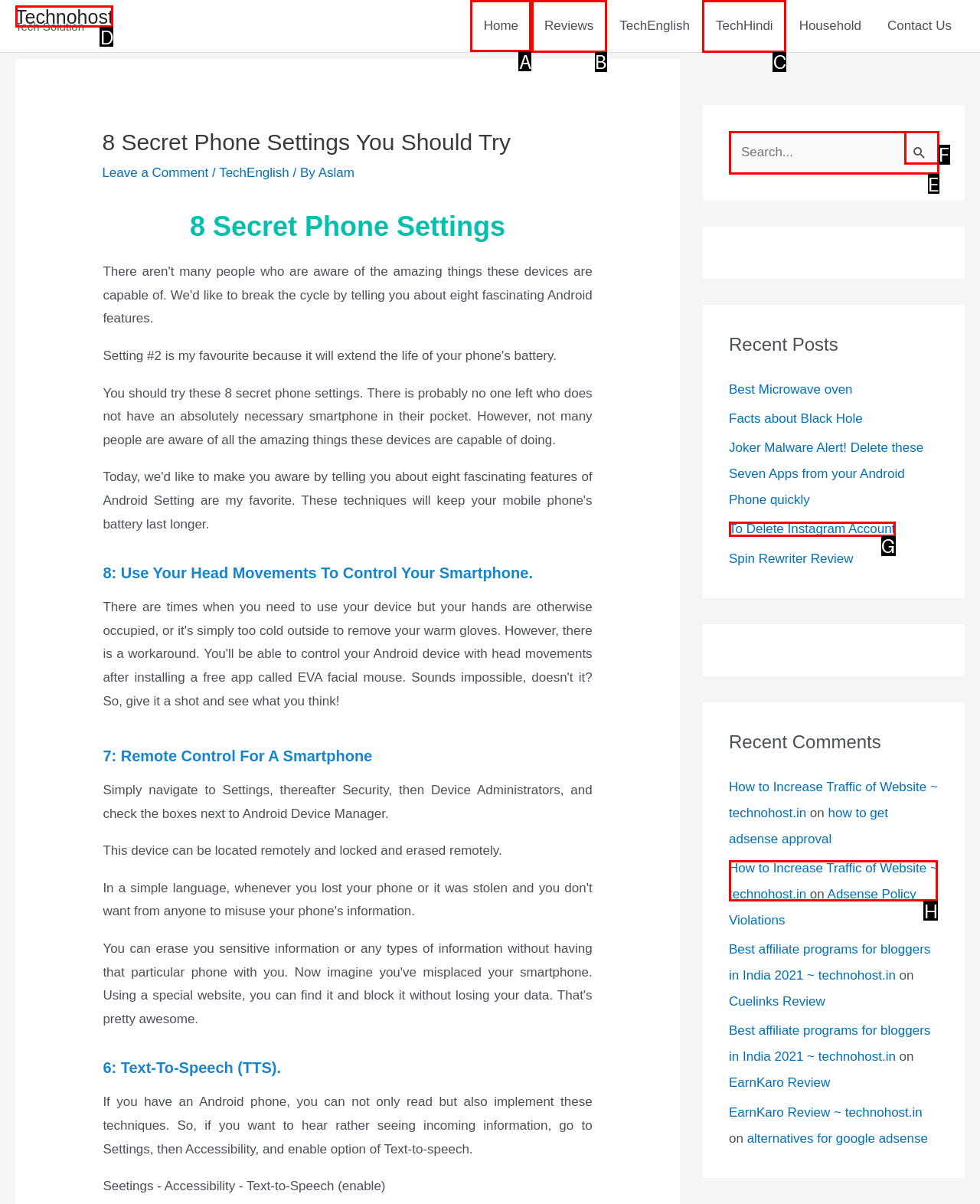Select the appropriate bounding box to fulfill the task: Click on the 'Home' link Respond with the corresponding letter from the choices provided.

A